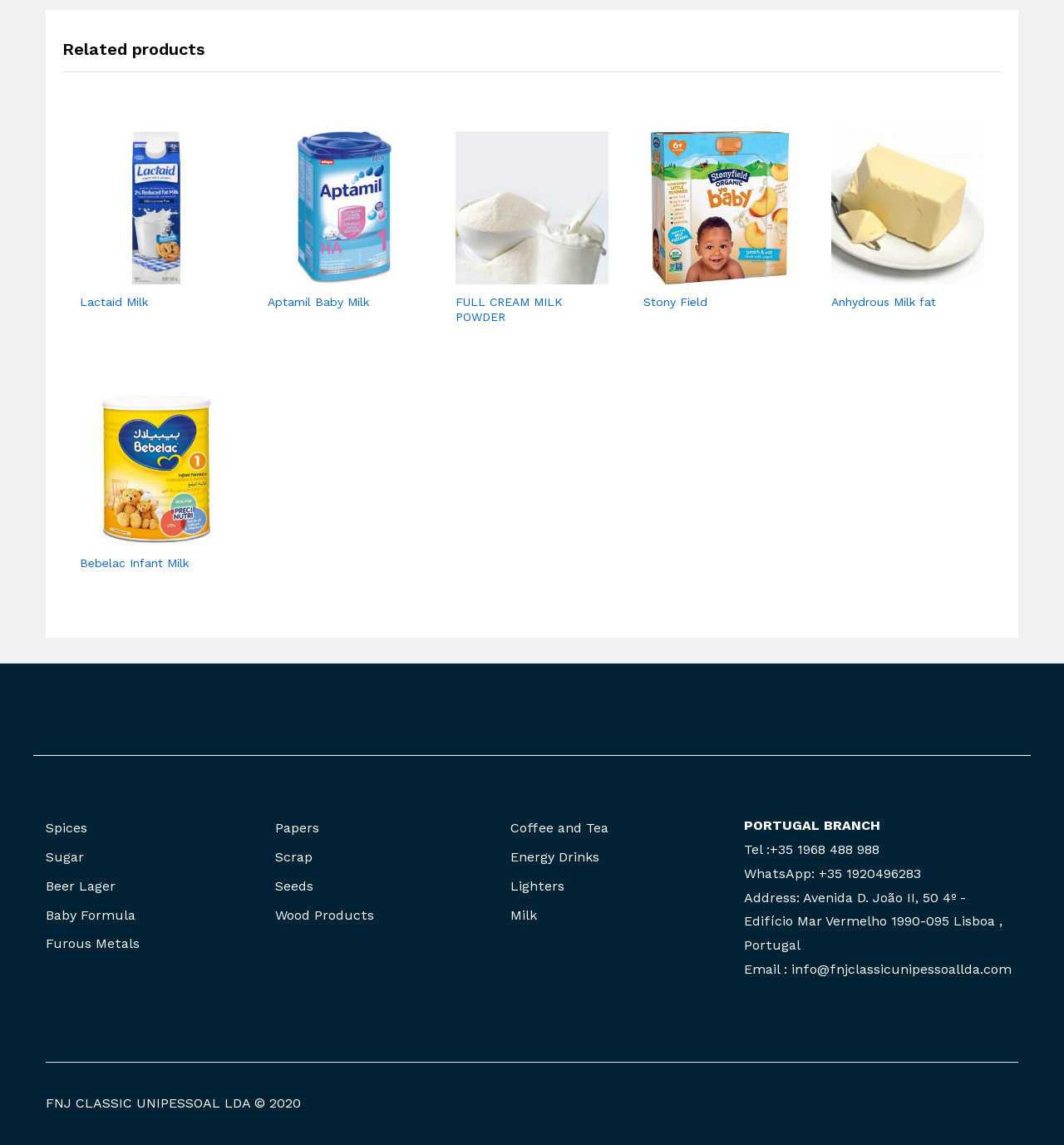What is the category of 'Lactaid Milk'?
Answer the question with as much detail as you can, using the image as a reference.

Based on the webpage, 'Lactaid Milk' is listed under the 'Related products' section, and its category can be determined by looking at the links at the bottom of the page, where 'Baby Formula' is one of the categories.